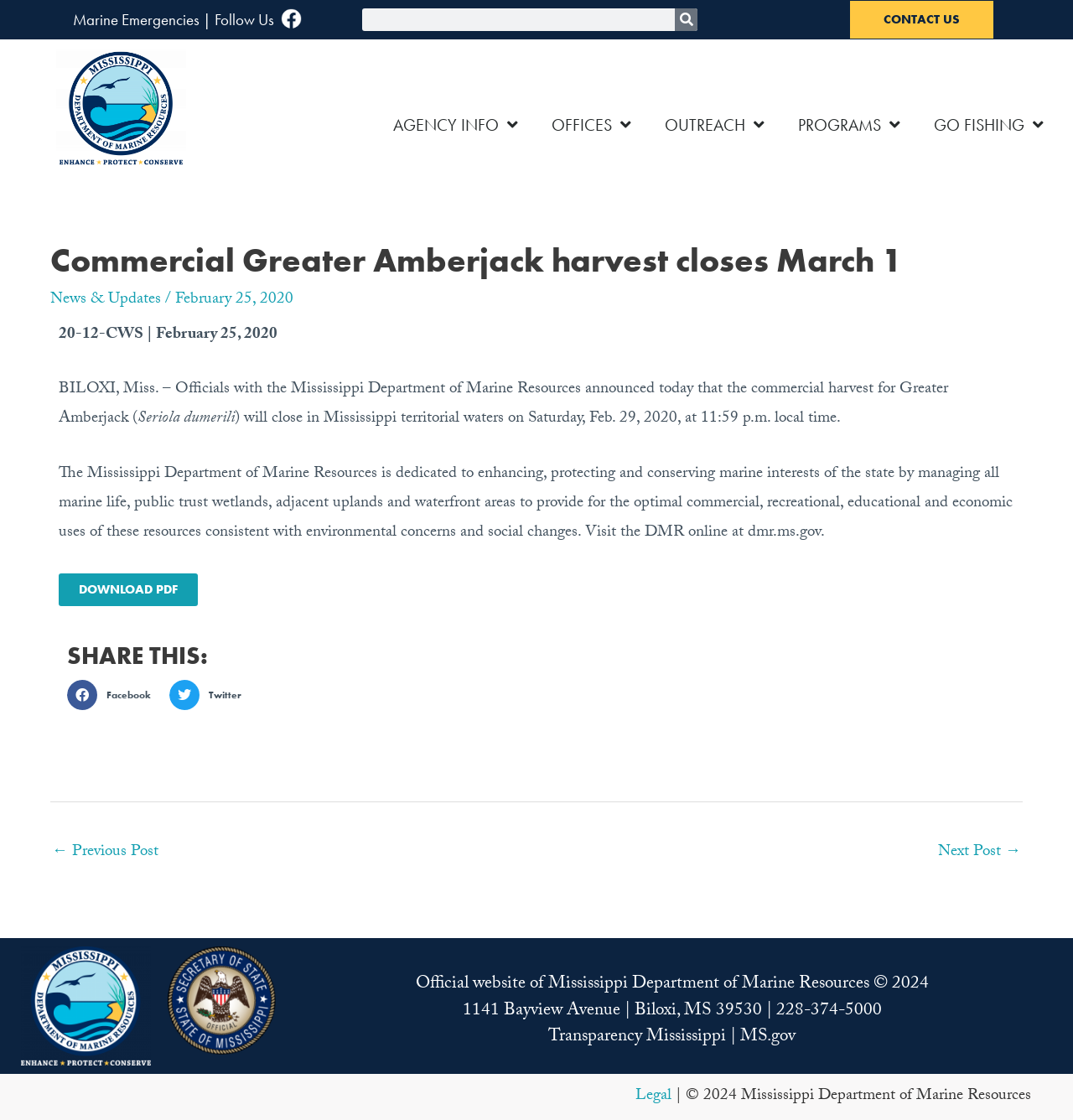What is the location of the Mississippi Department of Marine Resources?
Please answer the question with a detailed and comprehensive explanation.

According to the webpage content, the address of the Mississippi Department of Marine Resources is 1141 Bayview Avenue, Biloxi, MS 39530.